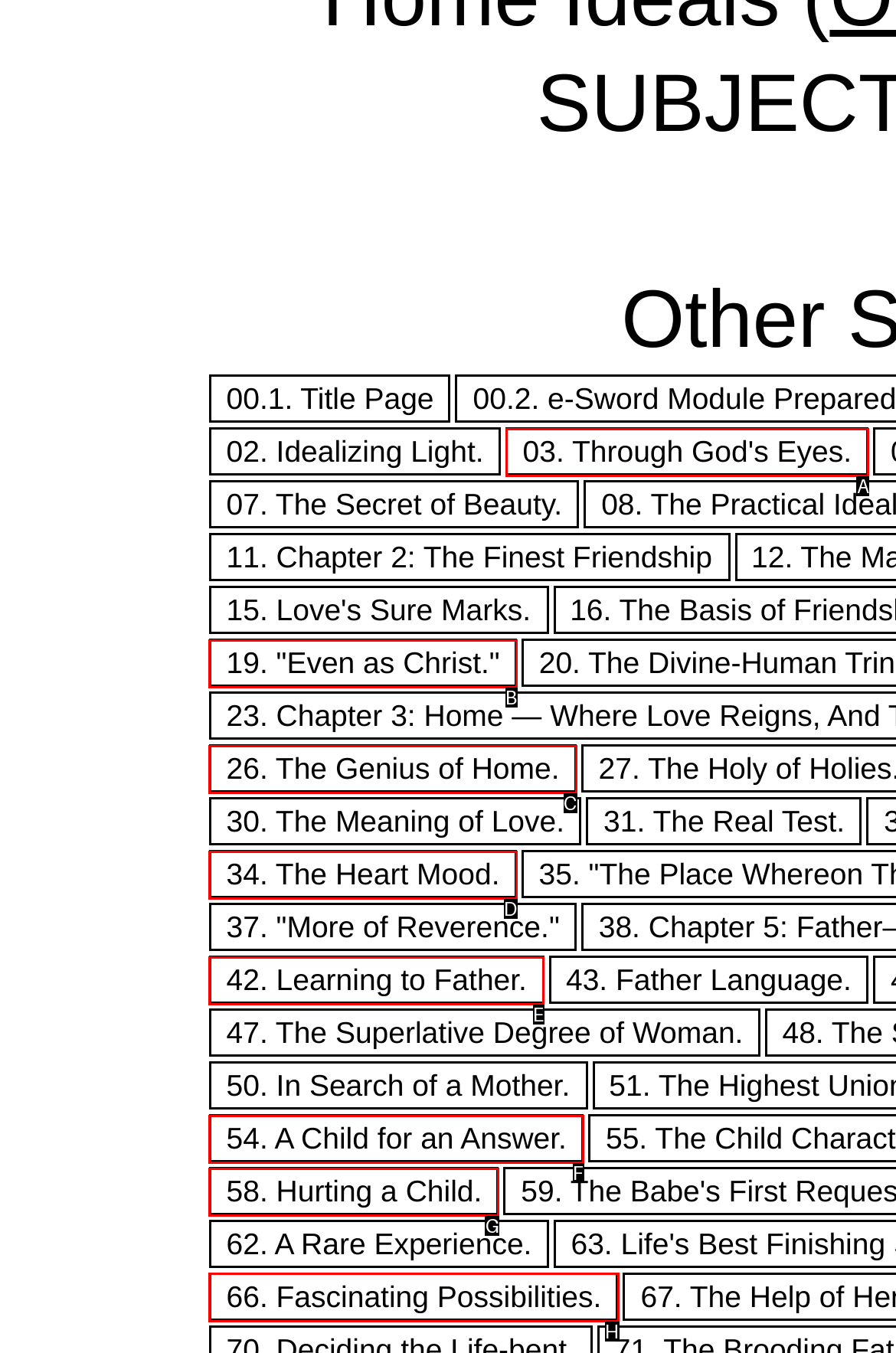Determine which HTML element to click to execute the following task: read 'Fascinating Possibilities.' Answer with the letter of the selected option.

H